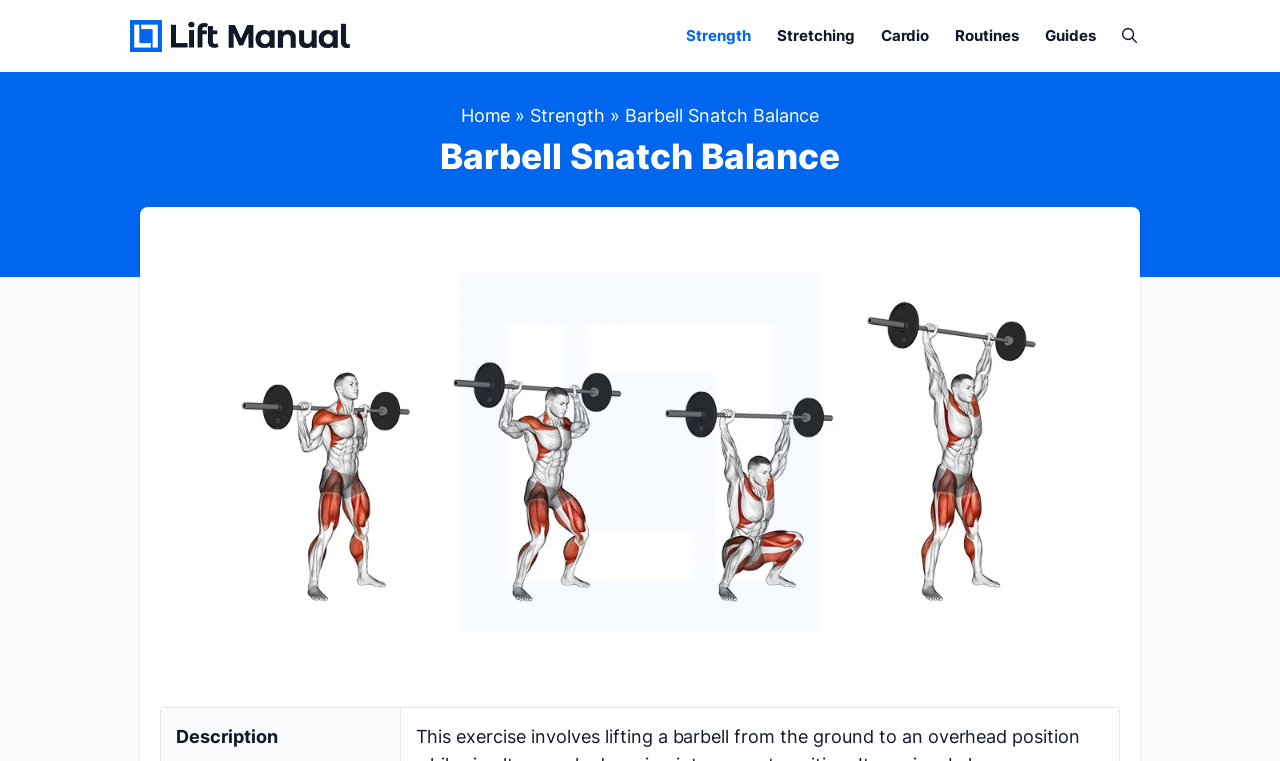Find the bounding box coordinates of the clickable area required to complete the following action: "Go to Strength".

[0.526, 0.028, 0.597, 0.066]